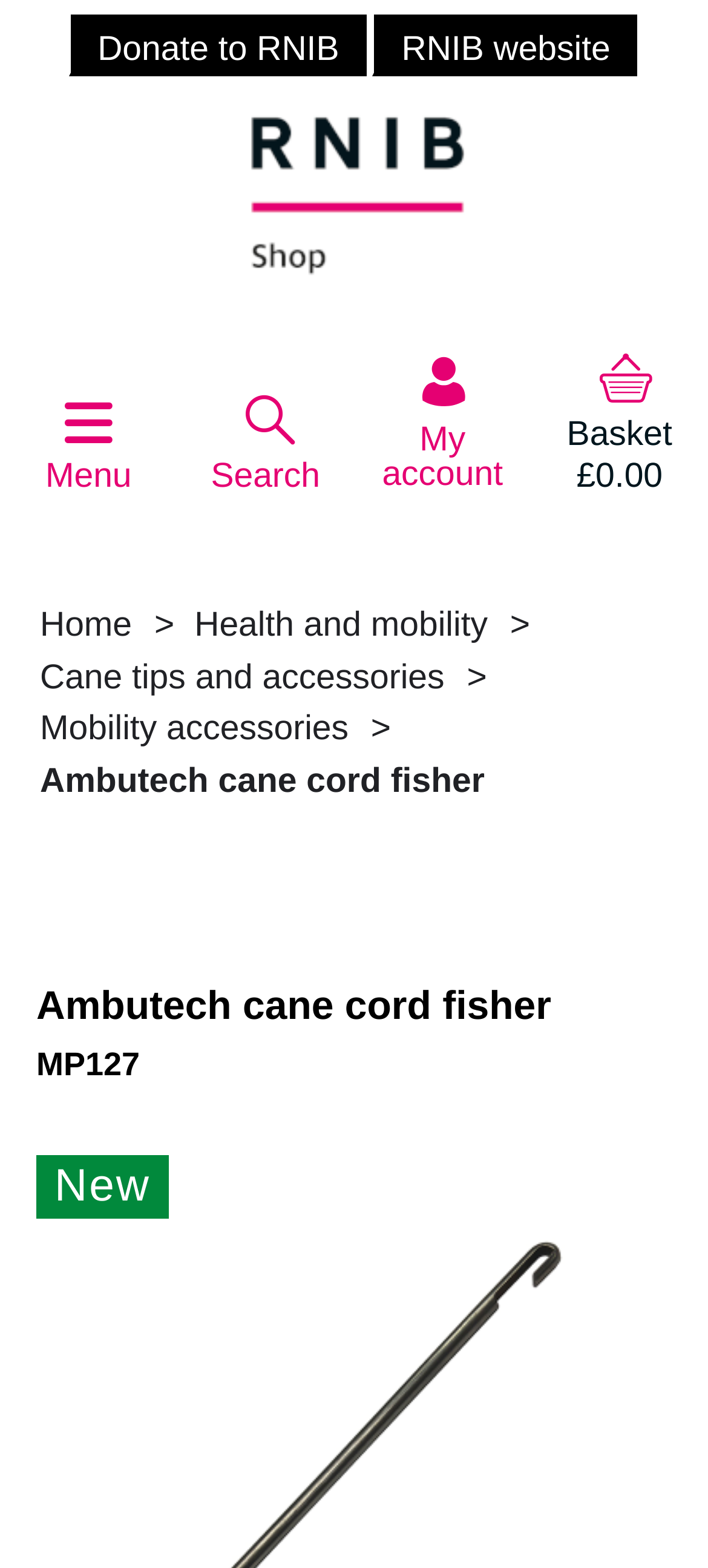Please locate the UI element described by "Ambutech cane cord fisher" and provide its bounding box coordinates.

[0.051, 0.487, 0.69, 0.513]